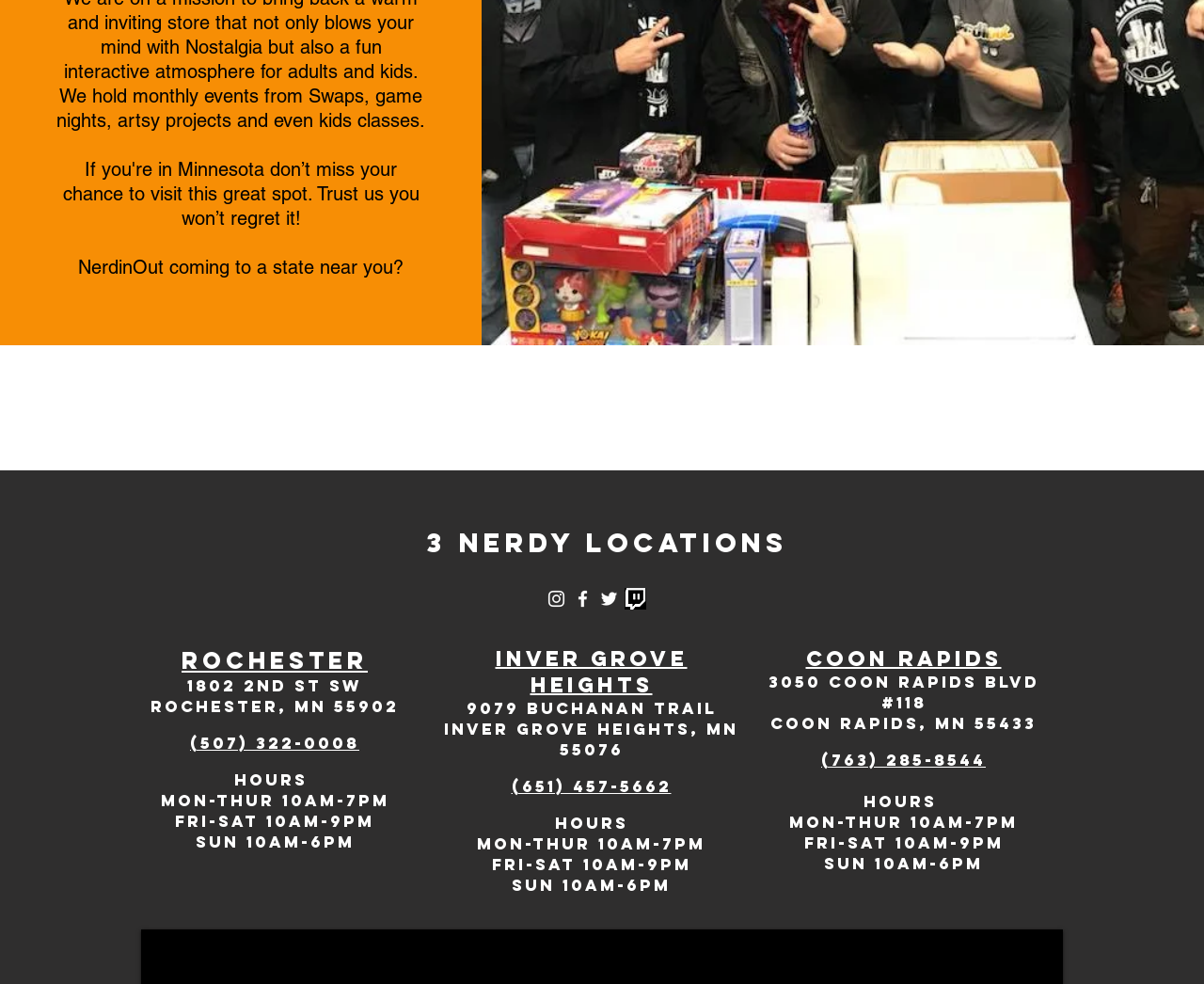Using the provided description aria-label="TWITCH", find the bounding box coordinates for the UI element. Provide the coordinates in (top-left x, top-left y, bottom-right x, bottom-right y) format, ensuring all values are between 0 and 1.

[0.519, 0.598, 0.537, 0.62]